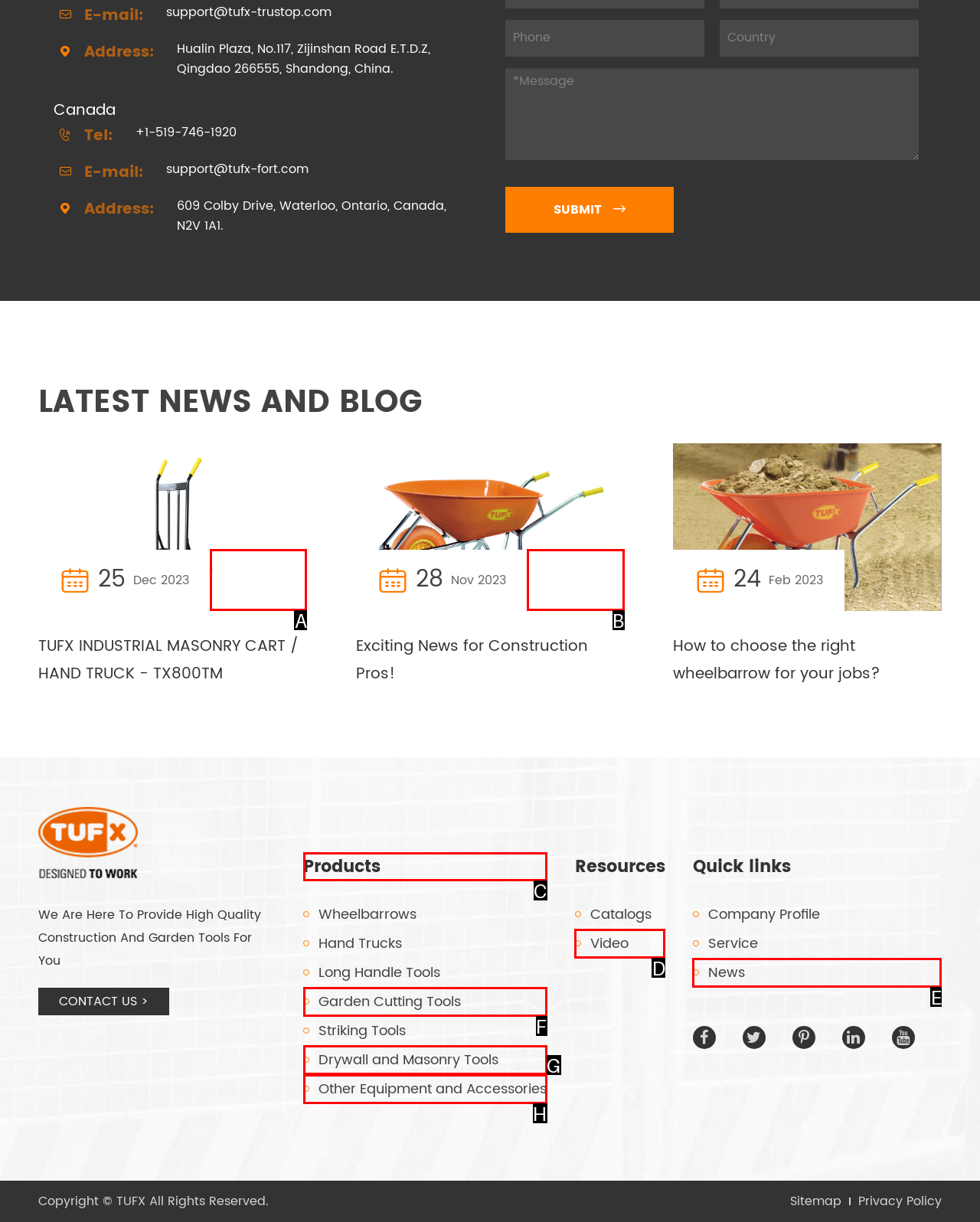Find the UI element described as: Other Equipment and Accessories
Reply with the letter of the appropriate option.

H